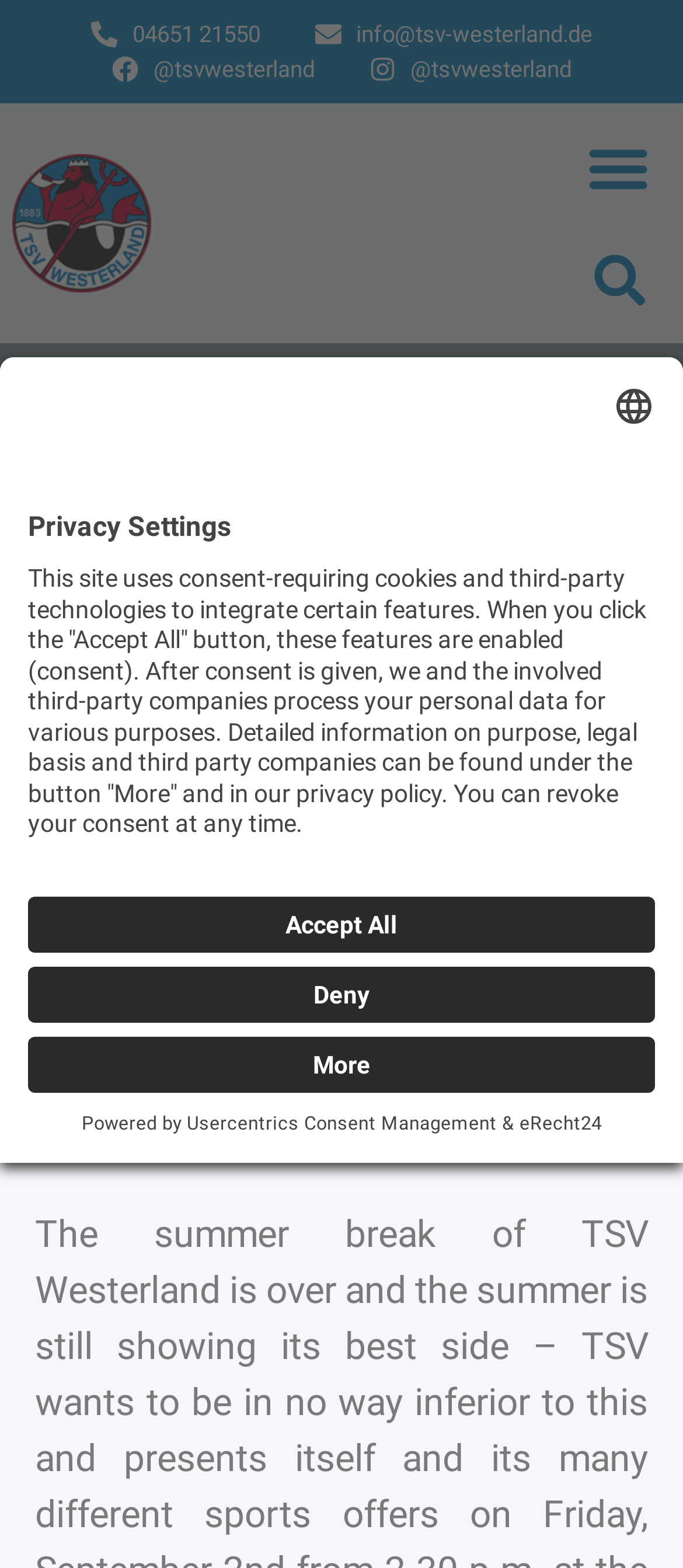What is the logo above the privacy settings? From the image, respond with a single word or brief phrase.

Logo eRecht24